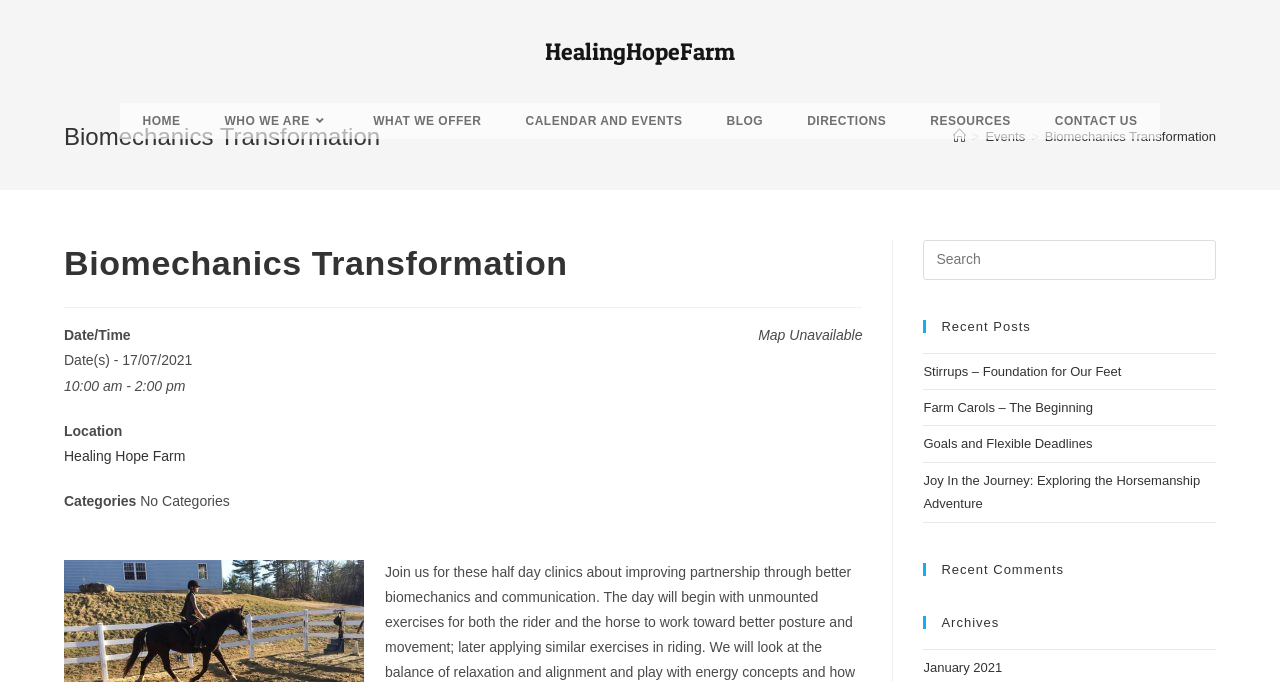Pinpoint the bounding box coordinates of the clickable area needed to execute the instruction: "get directions to Healing Hope Farm". The coordinates should be specified as four float numbers between 0 and 1, i.e., [left, top, right, bottom].

[0.613, 0.151, 0.71, 0.204]